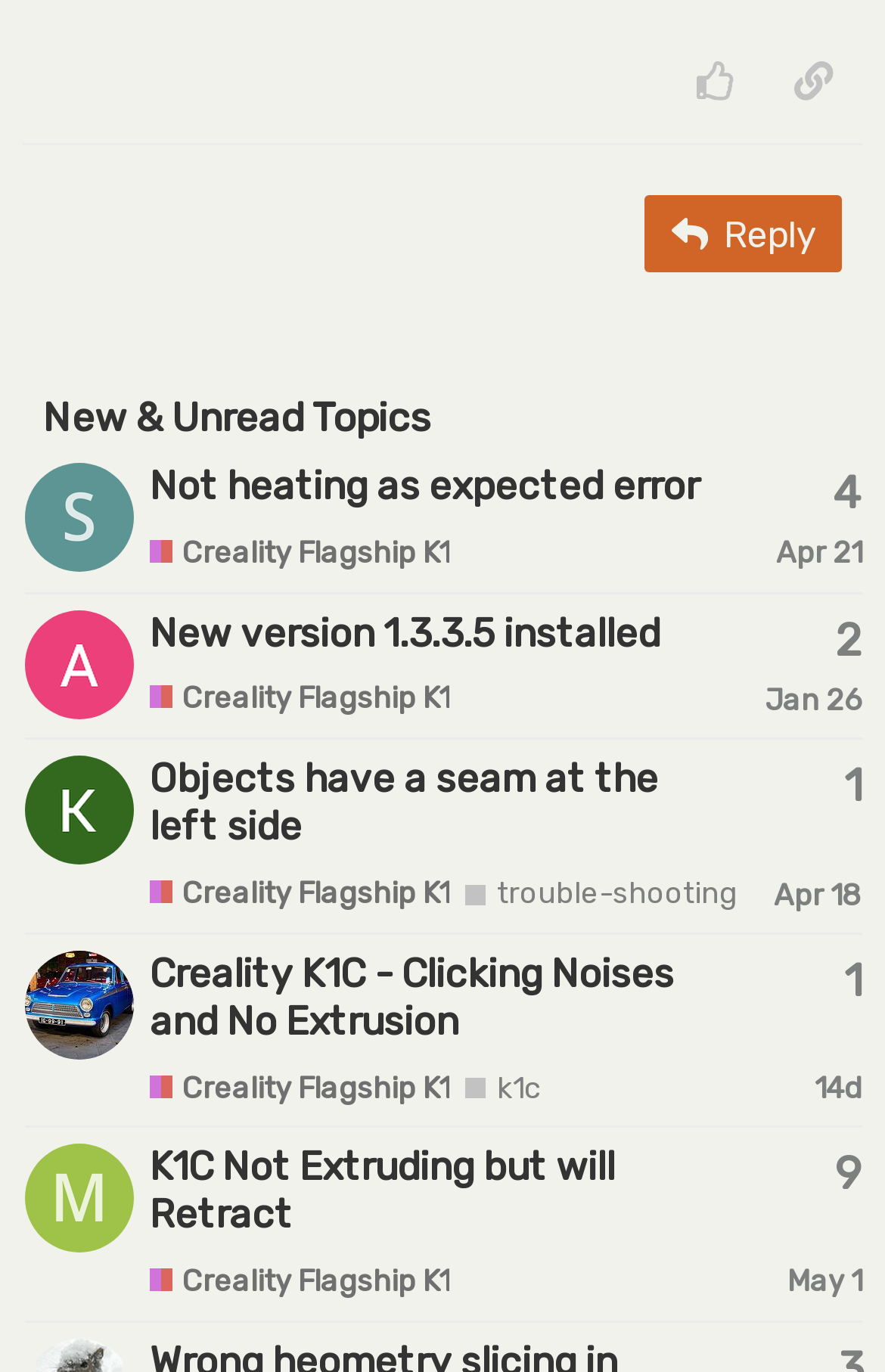Could you determine the bounding box coordinates of the clickable element to complete the instruction: "View the topic 'K1C Not Extruding but will Retract'"? Provide the coordinates as four float numbers between 0 and 1, i.e., [left, top, right, bottom].

[0.169, 0.834, 0.695, 0.901]